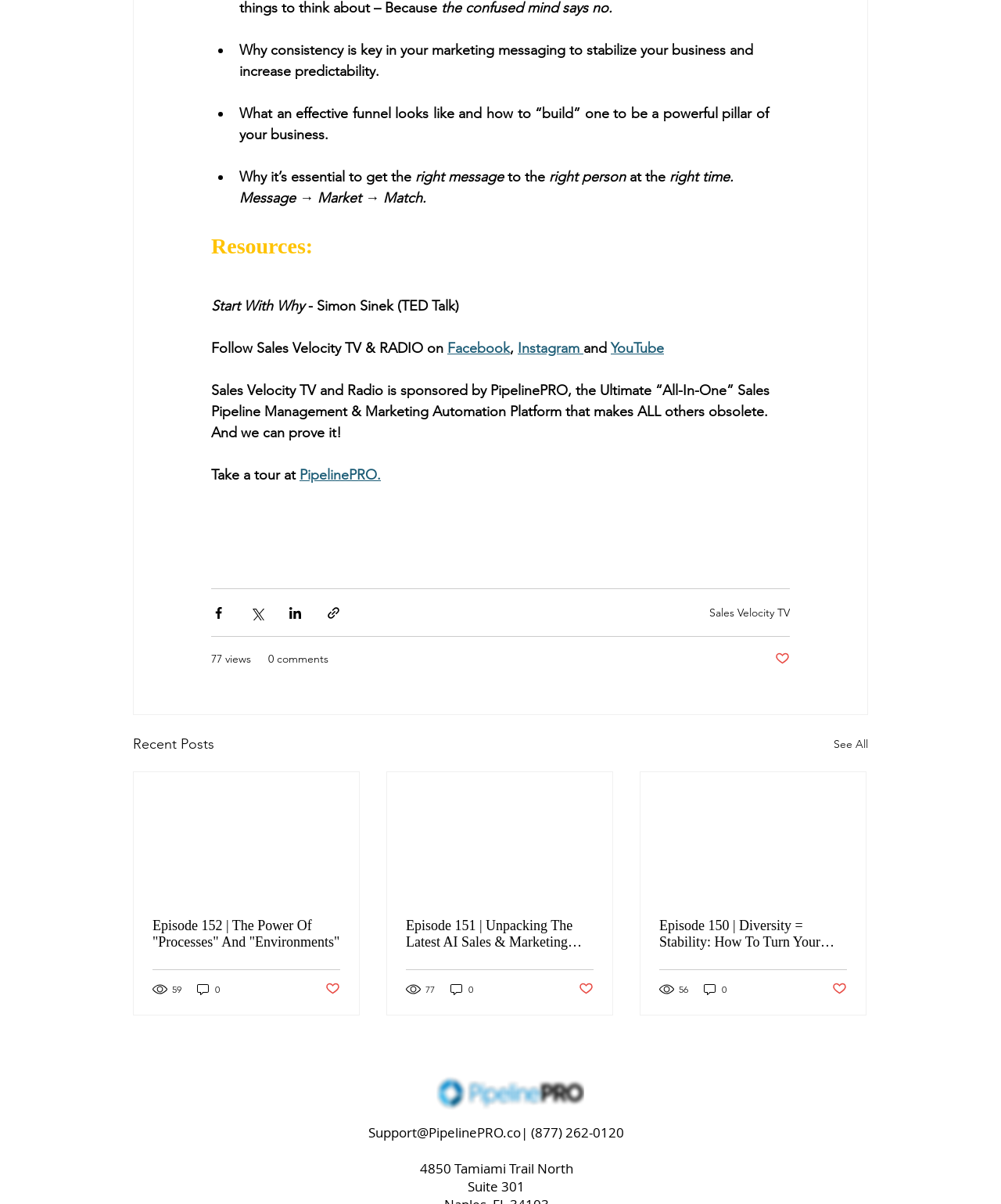Please determine the bounding box coordinates, formatted as (top-left x, top-left y, bottom-right x, bottom-right y), with all values as floating point numbers between 0 and 1. Identify the bounding box of the region described as: Sales Velocity TV

[0.709, 0.503, 0.789, 0.514]